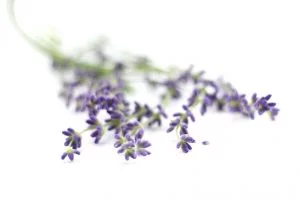What is lavender often celebrated for?
Provide a comprehensive and detailed answer to the question.

According to the caption, lavender is often celebrated not only for its aesthetic appeal but also for its soothing fragrance and various therapeutic benefits, making it a popular choice in aromatherapy, skincare, and home decor.